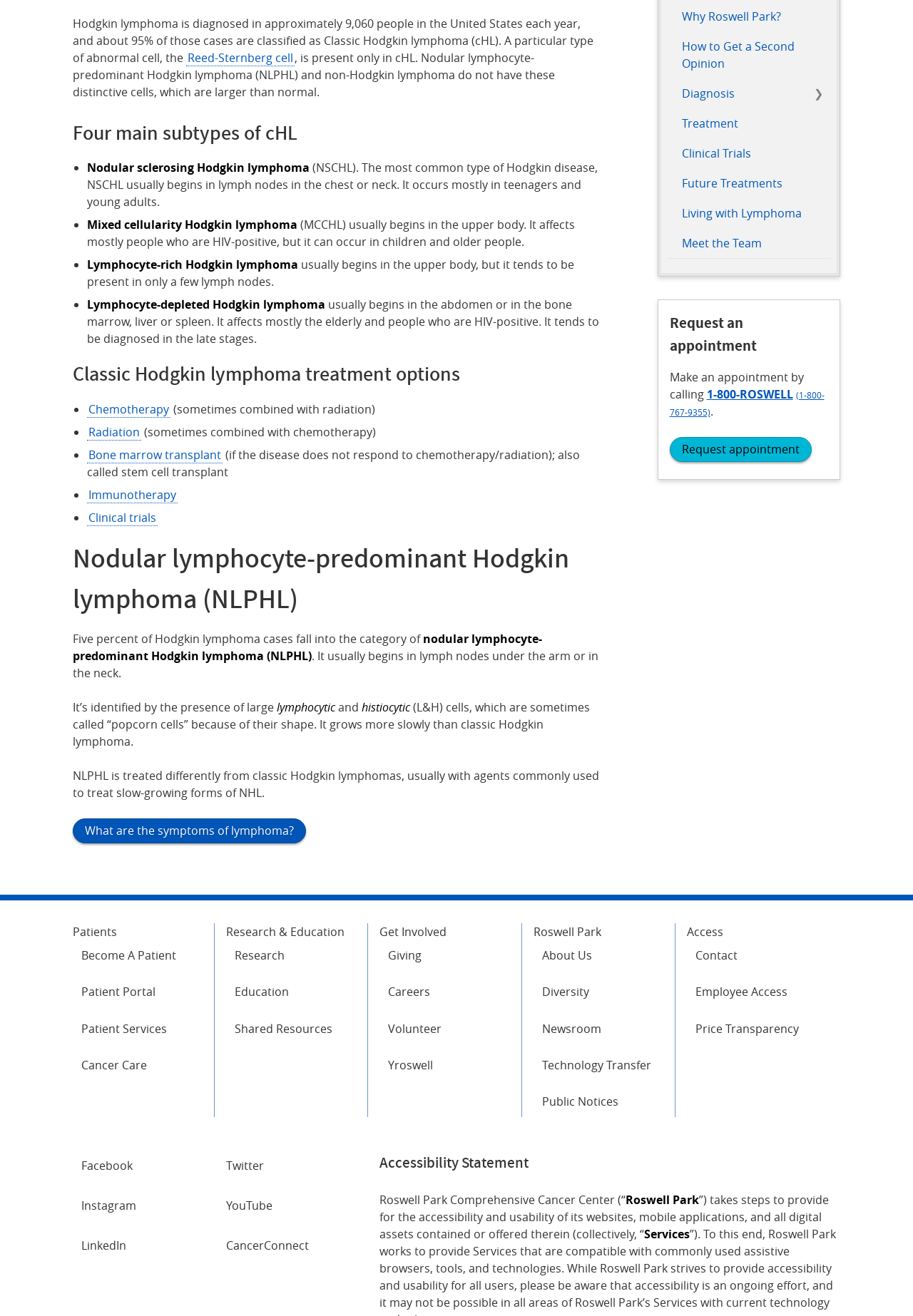Identify the bounding box coordinates for the UI element described as follows: Living with Lymphoma. Use the format (top-left x, top-left y, bottom-right x, bottom-right y) and ensure all values are floating point numbers between 0 and 1.

[0.74, 0.151, 0.91, 0.173]